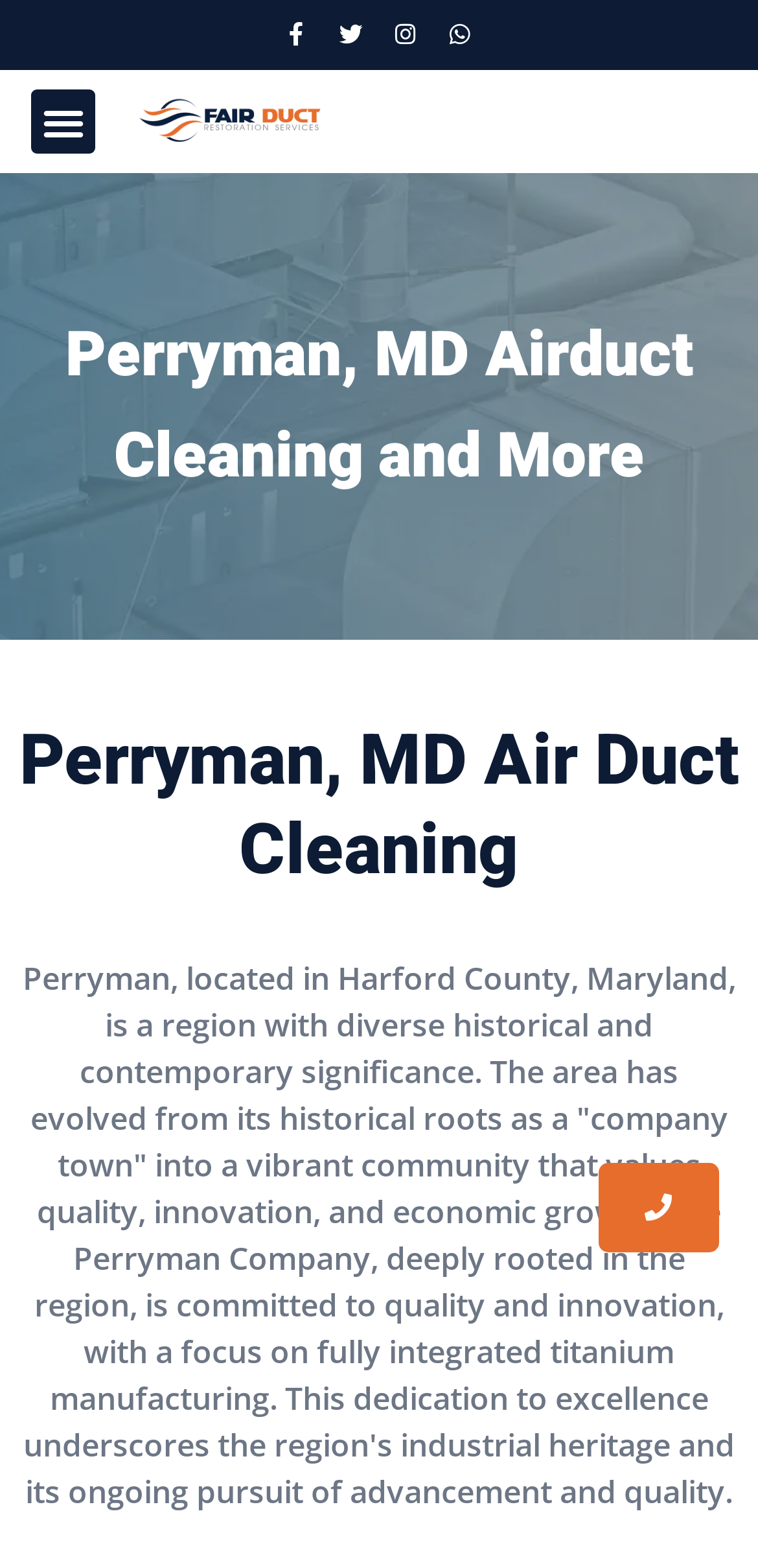Extract the bounding box coordinates for the UI element described by the text: "Menu". The coordinates should be in the form of [left, top, right, bottom] with values between 0 and 1.

[0.041, 0.057, 0.126, 0.098]